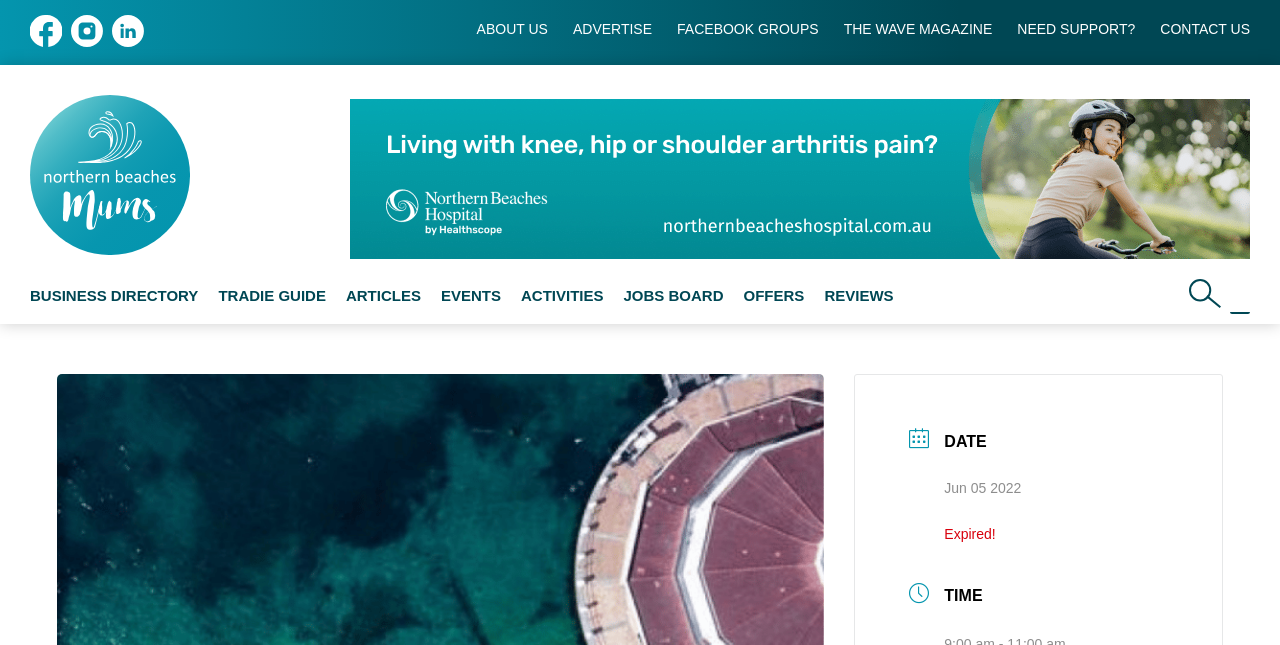How many social media links are present at the top of the webpage?
Using the screenshot, give a one-word or short phrase answer.

3